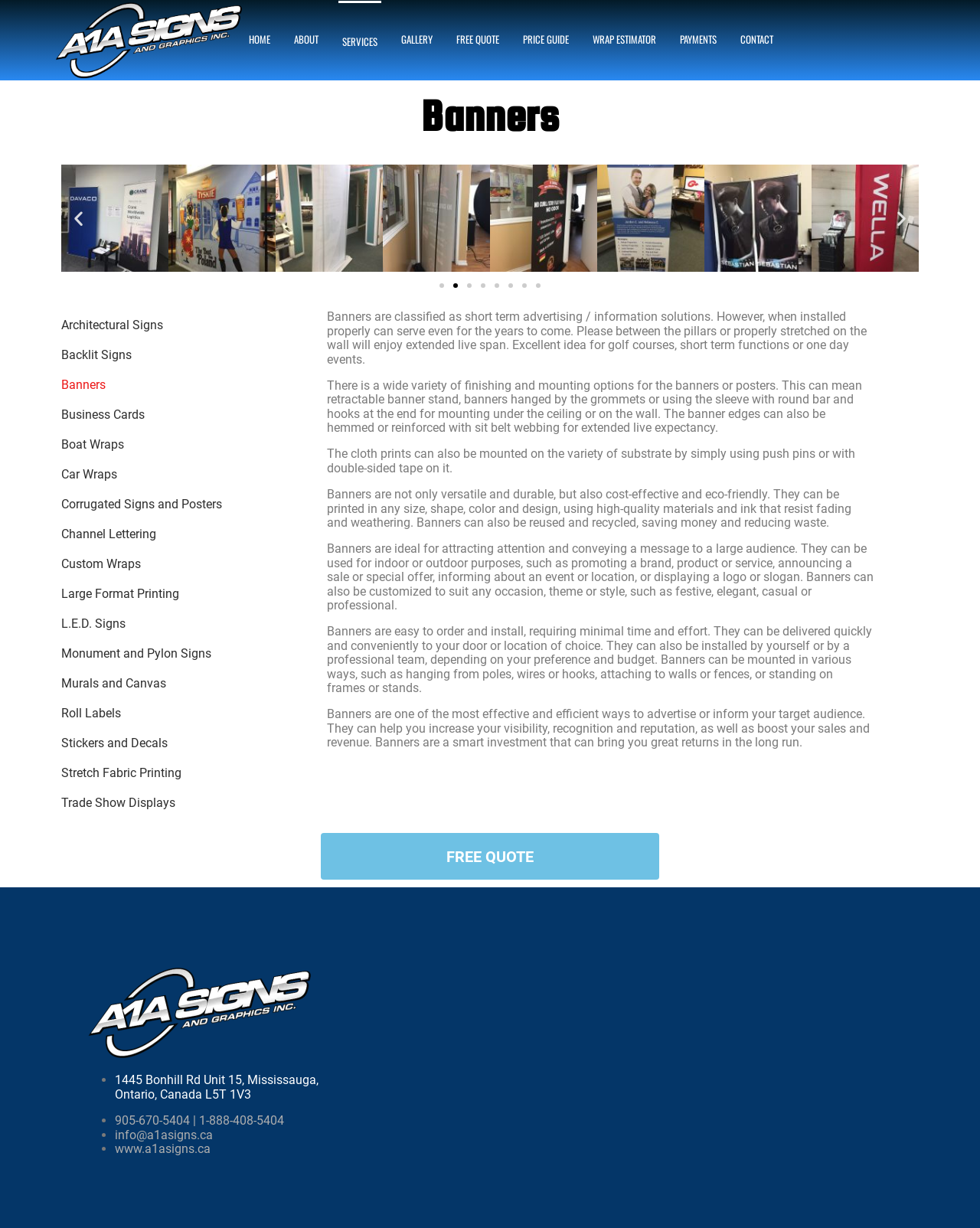Pinpoint the bounding box coordinates of the element you need to click to execute the following instruction: "Click on the 'Previous slide' button". The bounding box should be represented by four float numbers between 0 and 1, in the format [left, top, right, bottom].

[0.07, 0.17, 0.09, 0.186]